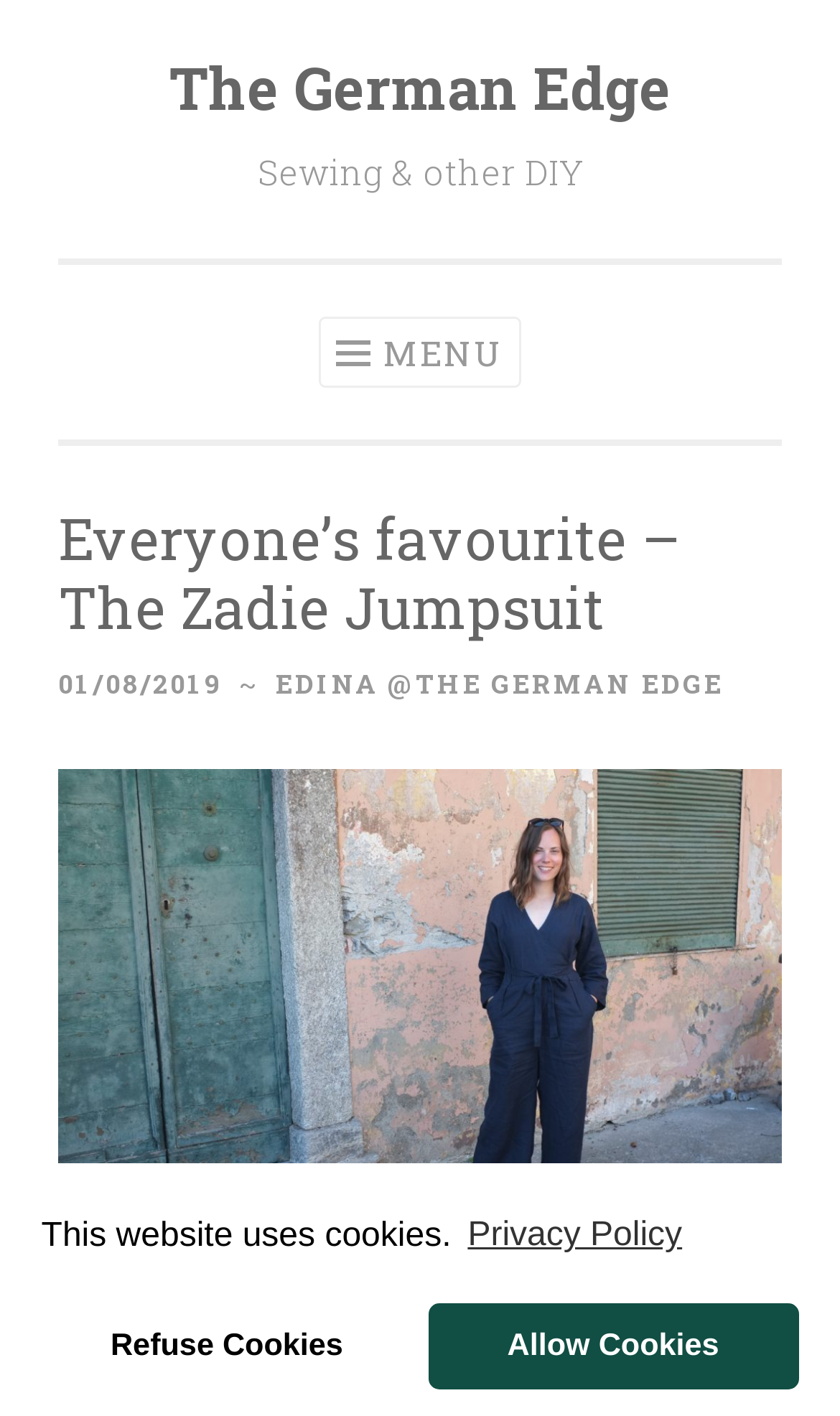Who is the author of the article?
Please respond to the question with a detailed and informative answer.

The author of the article can be found in the link element 'EDINA @THE GERMAN EDGE' which is a child element of the header element.